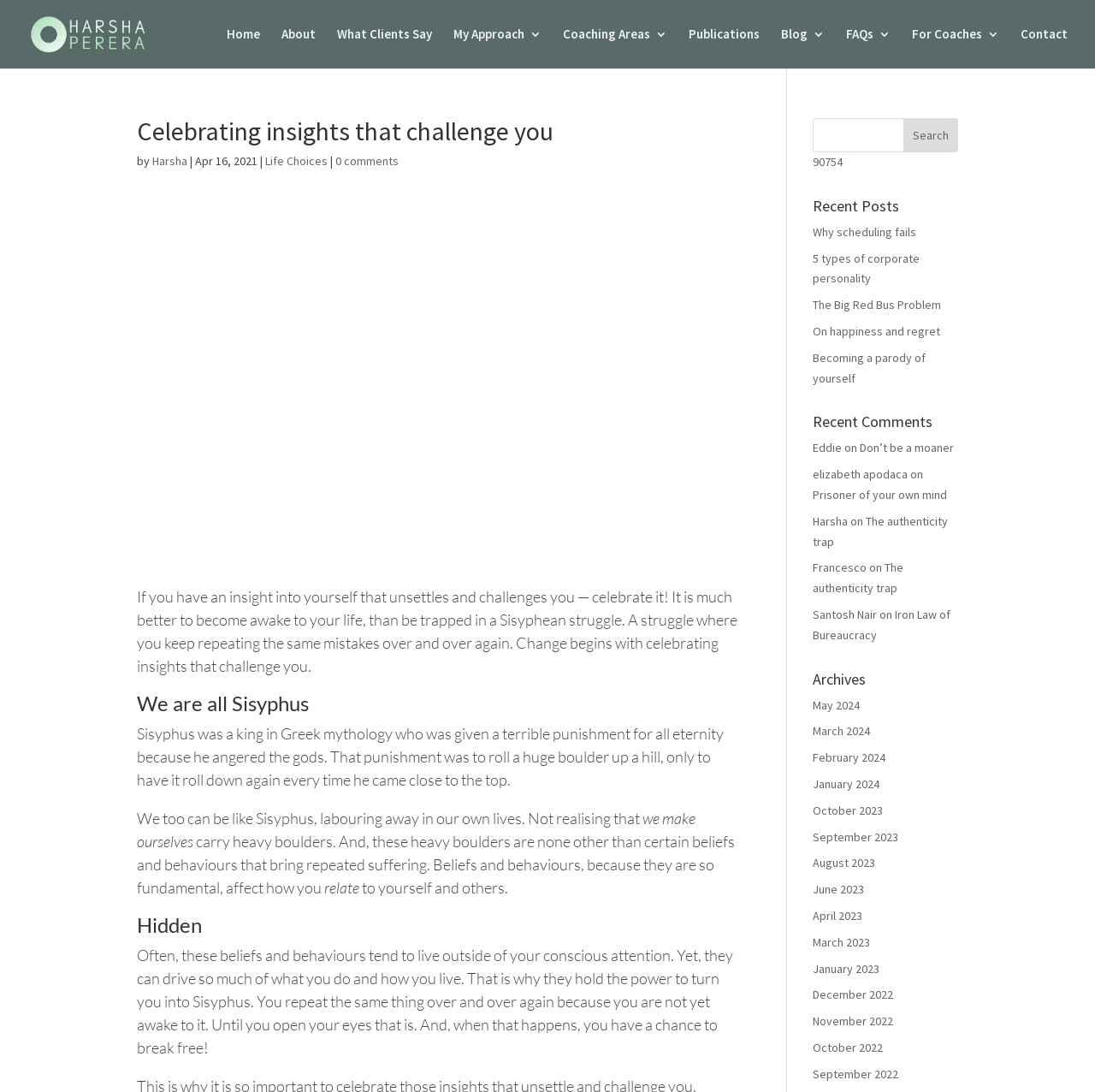Please provide a comprehensive answer to the question below using the information from the image: How many recent comments are listed on the webpage?

I found the answer by counting the number of comments listed under the 'Recent Comments' section, which are 5 in total.